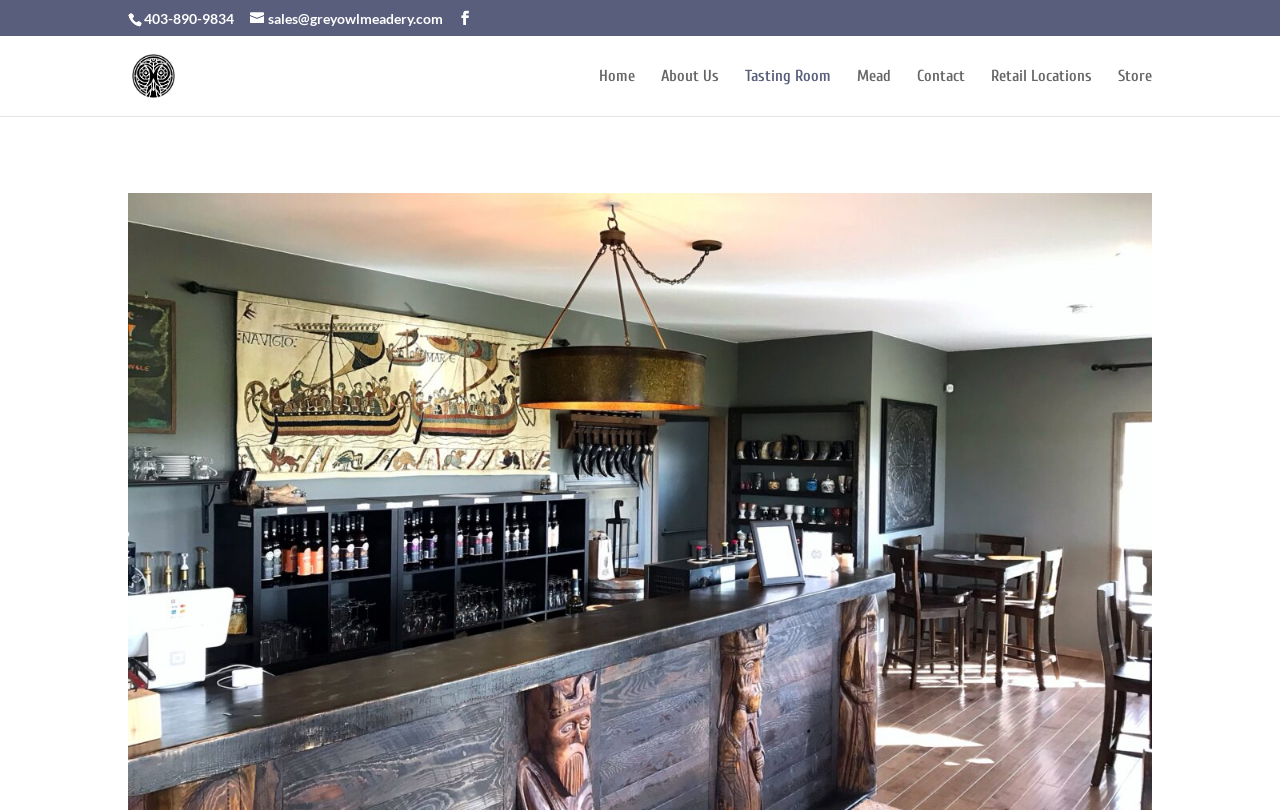Determine the bounding box coordinates for the region that must be clicked to execute the following instruction: "explore the tasting room".

[0.582, 0.085, 0.649, 0.143]